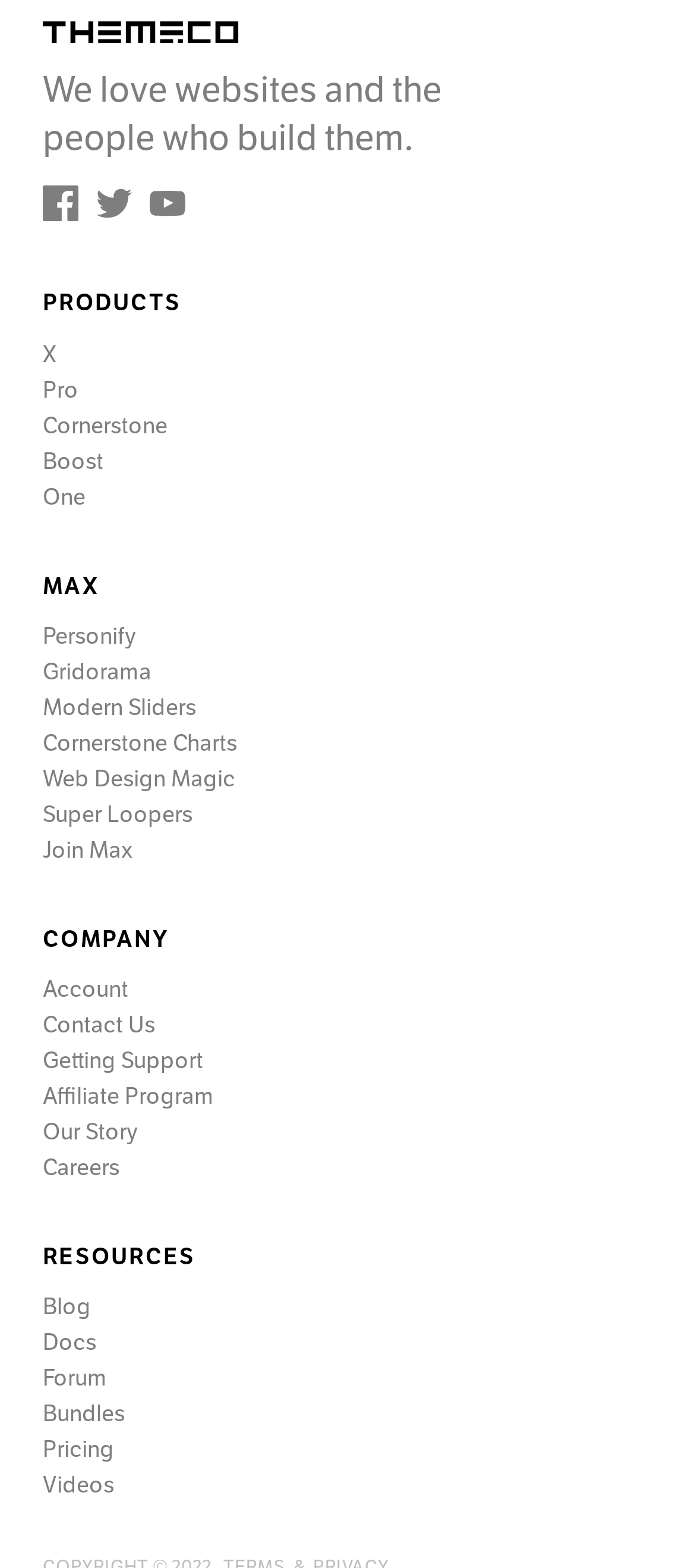Can you specify the bounding box coordinates for the region that should be clicked to fulfill this instruction: "Read the Blog".

[0.062, 0.822, 0.938, 0.845]